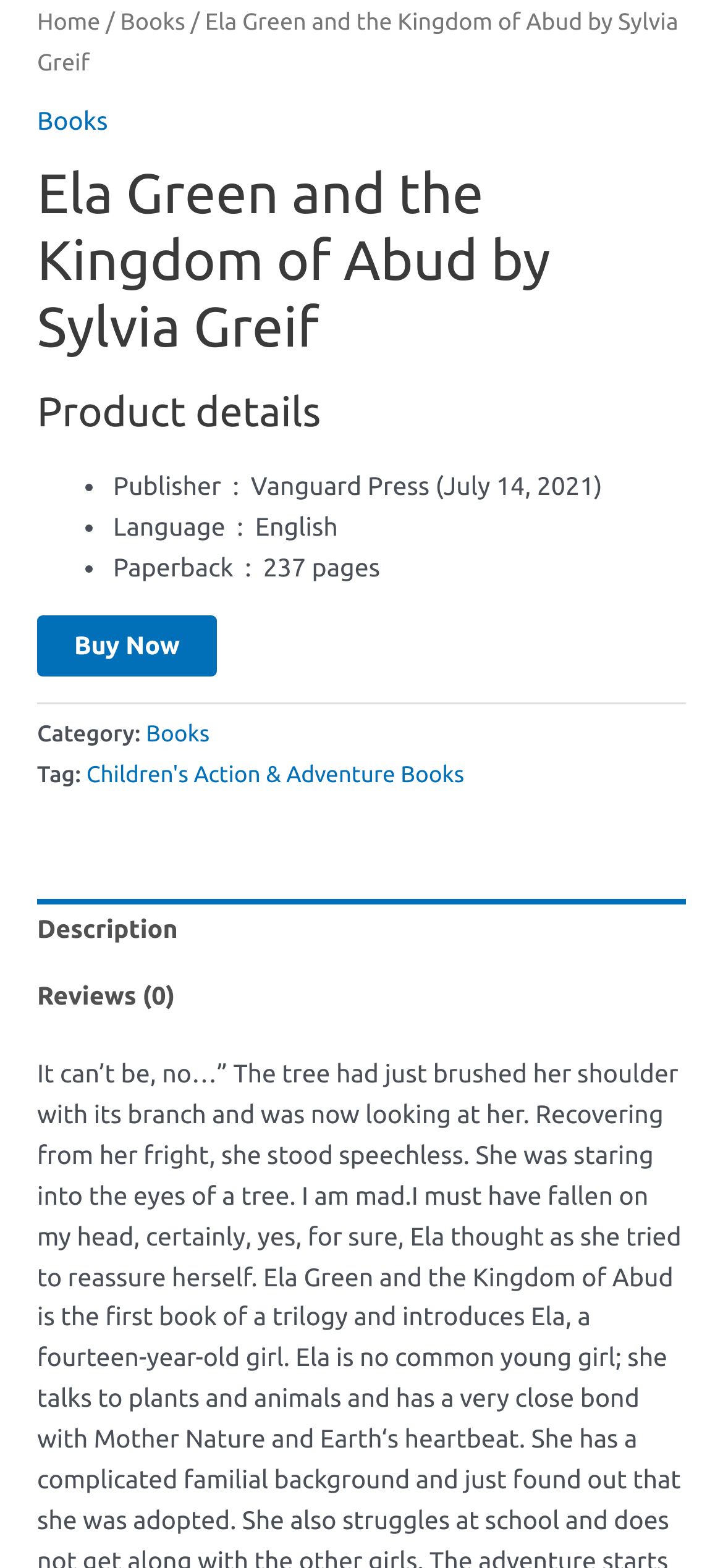Refer to the image and offer a detailed explanation in response to the question: How many pages does the book have?

I found the number of pages of the book by looking at the list of product details, where it says 'Paperback : 237 pages'. This indicates that the book has 237 pages.